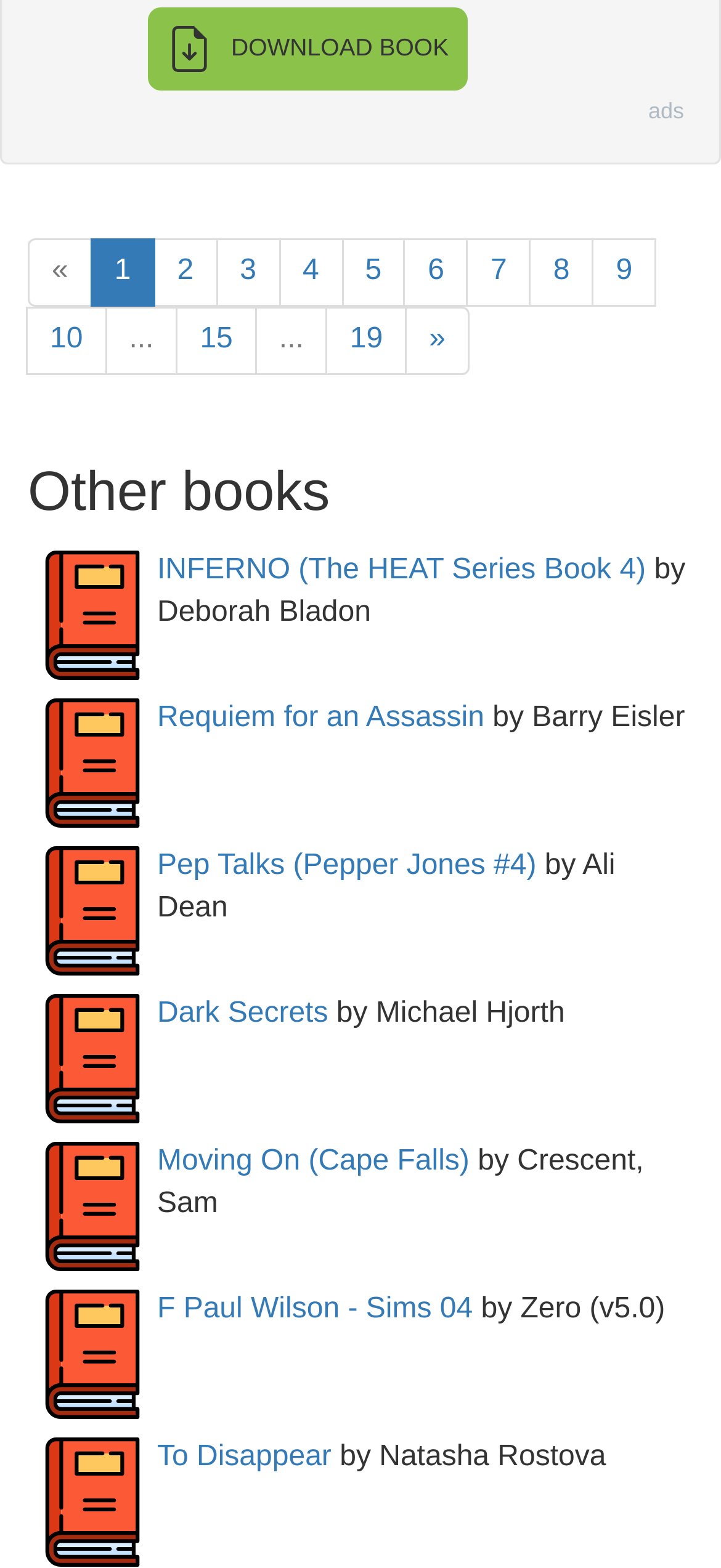Find the bounding box coordinates for the HTML element specified by: "Moving On (Cape Falls)".

[0.218, 0.731, 0.651, 0.751]